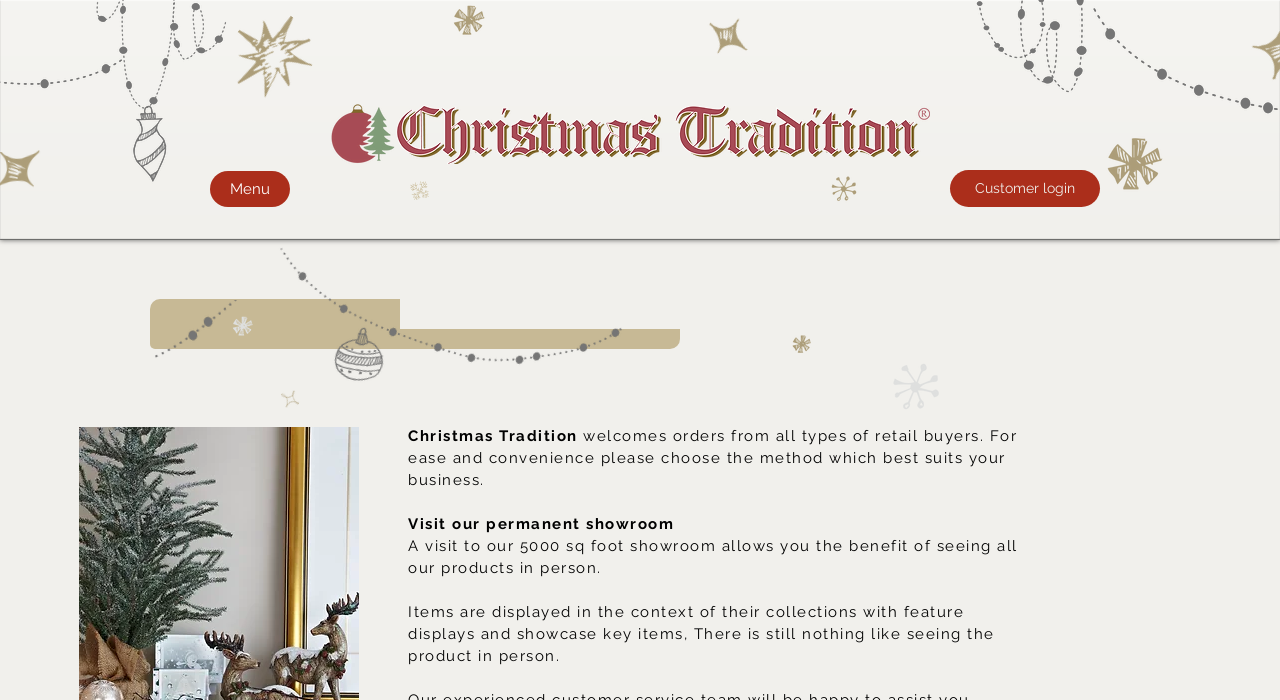From the details in the image, provide a thorough response to the question: What is the benefit of visiting the showroom?

The benefit of visiting the showroom is mentioned in the StaticText element with the text 'A visit to our 5000 sq foot showroom allows you the benefit of seeing all our products in person.' at coordinates [0.319, 0.767, 0.795, 0.824]. This suggests that the benefit of visiting the showroom is to see products in person.